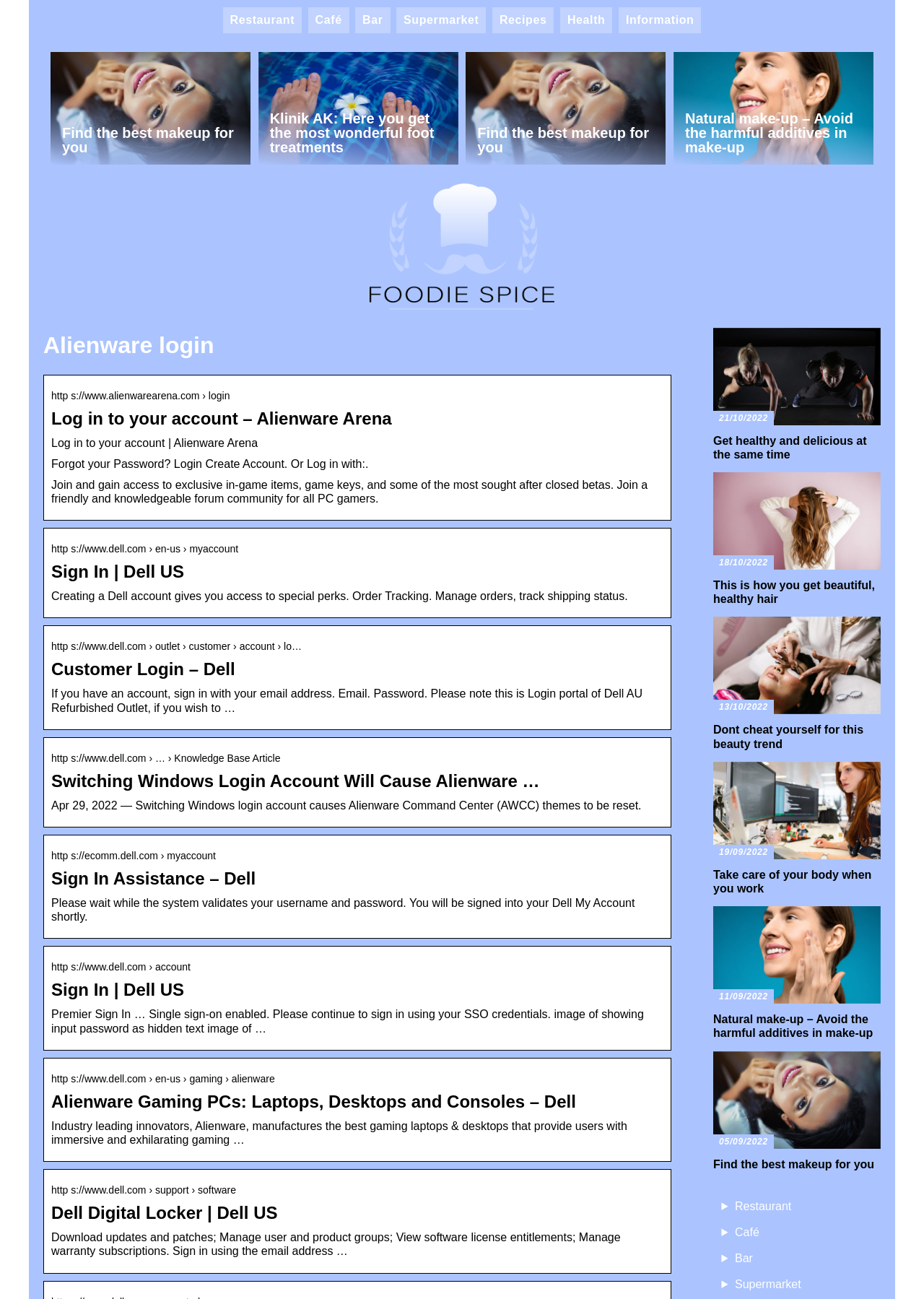Locate the bounding box coordinates of the element that should be clicked to fulfill the instruction: "Click on 'Switching Windows Login Account Will Cause Alienware …'".

[0.055, 0.594, 0.718, 0.609]